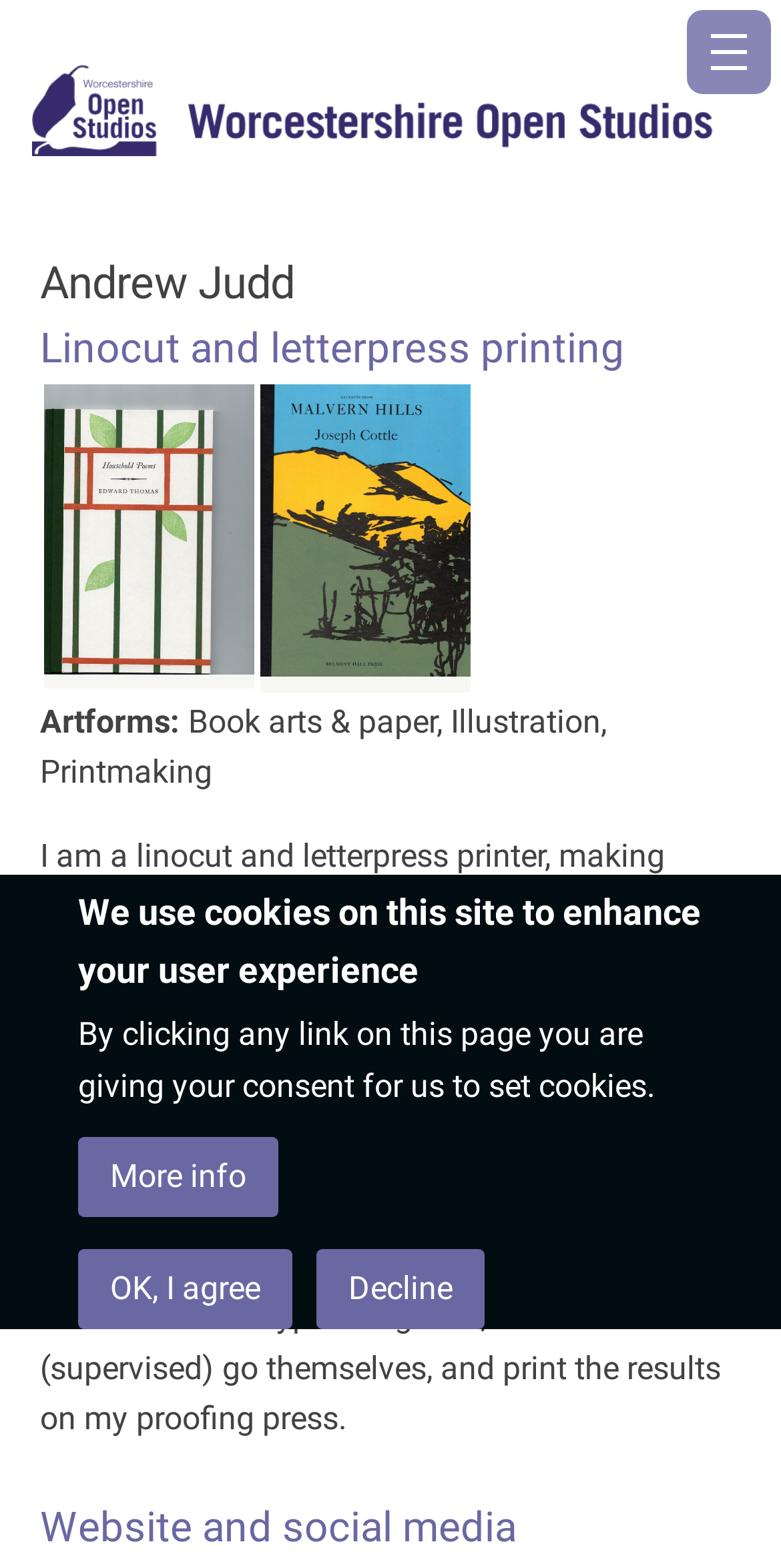Give a succinct answer to this question in a single word or phrase: 
What artforms does the artist work with?

Book arts & paper, Illustration, Printmaking